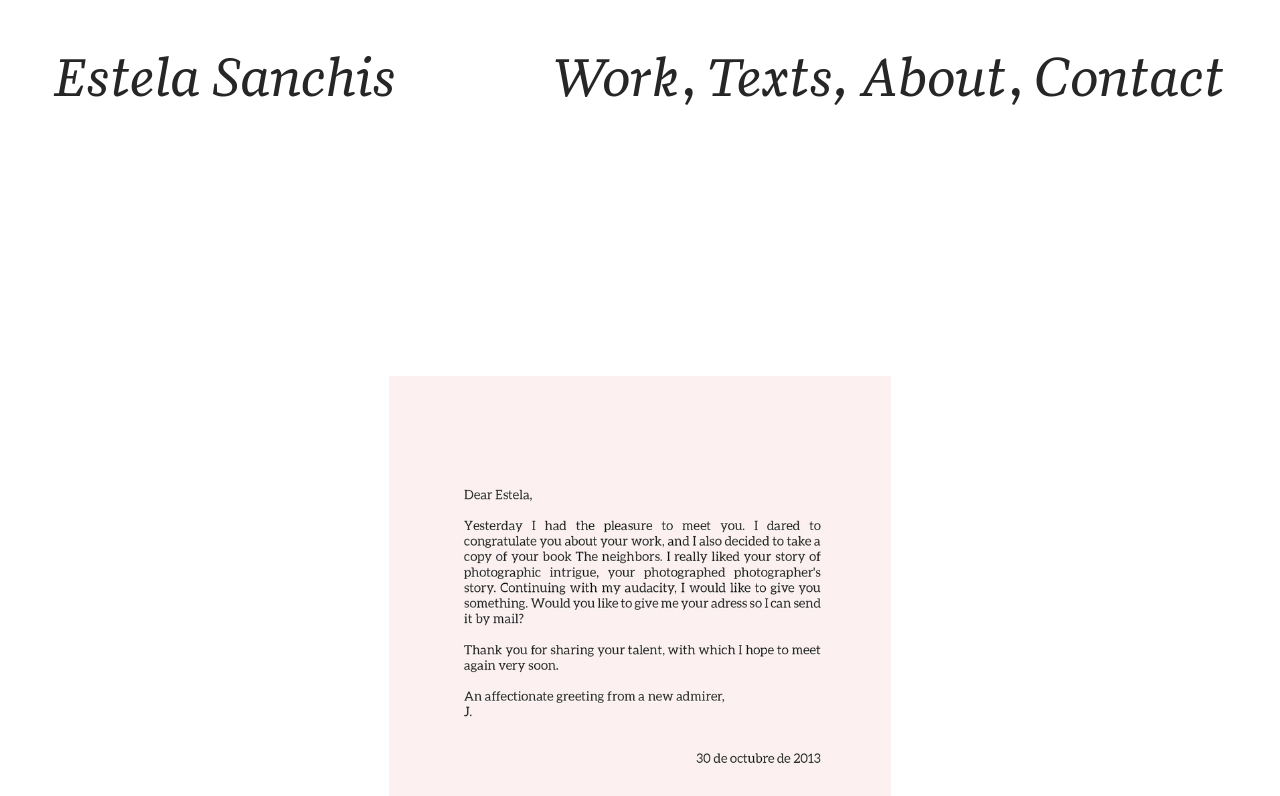Provide the bounding box coordinates of the HTML element this sentence describes: "Contact". The bounding box coordinates consist of four float numbers between 0 and 1, i.e., [left, top, right, bottom].

[0.808, 0.054, 0.957, 0.145]